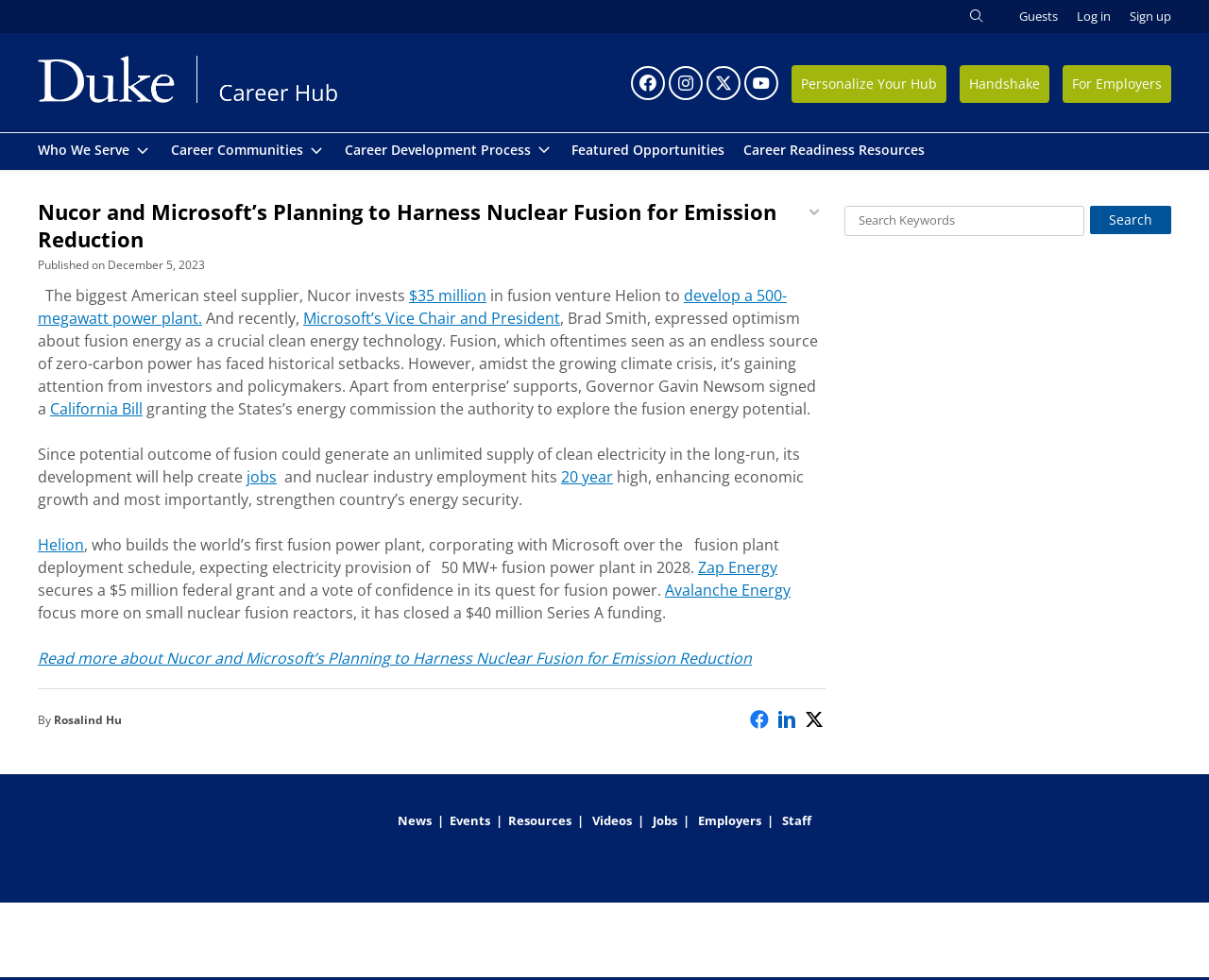Using the information shown in the image, answer the question with as much detail as possible: What is the name of the company that builds the world's first fusion power plant?

I found the answer by reading the article content, which mentions that 'Helion, who builds the world's first fusion power plant, corporating with Microsoft over the fusion plant deployment schedule...'.